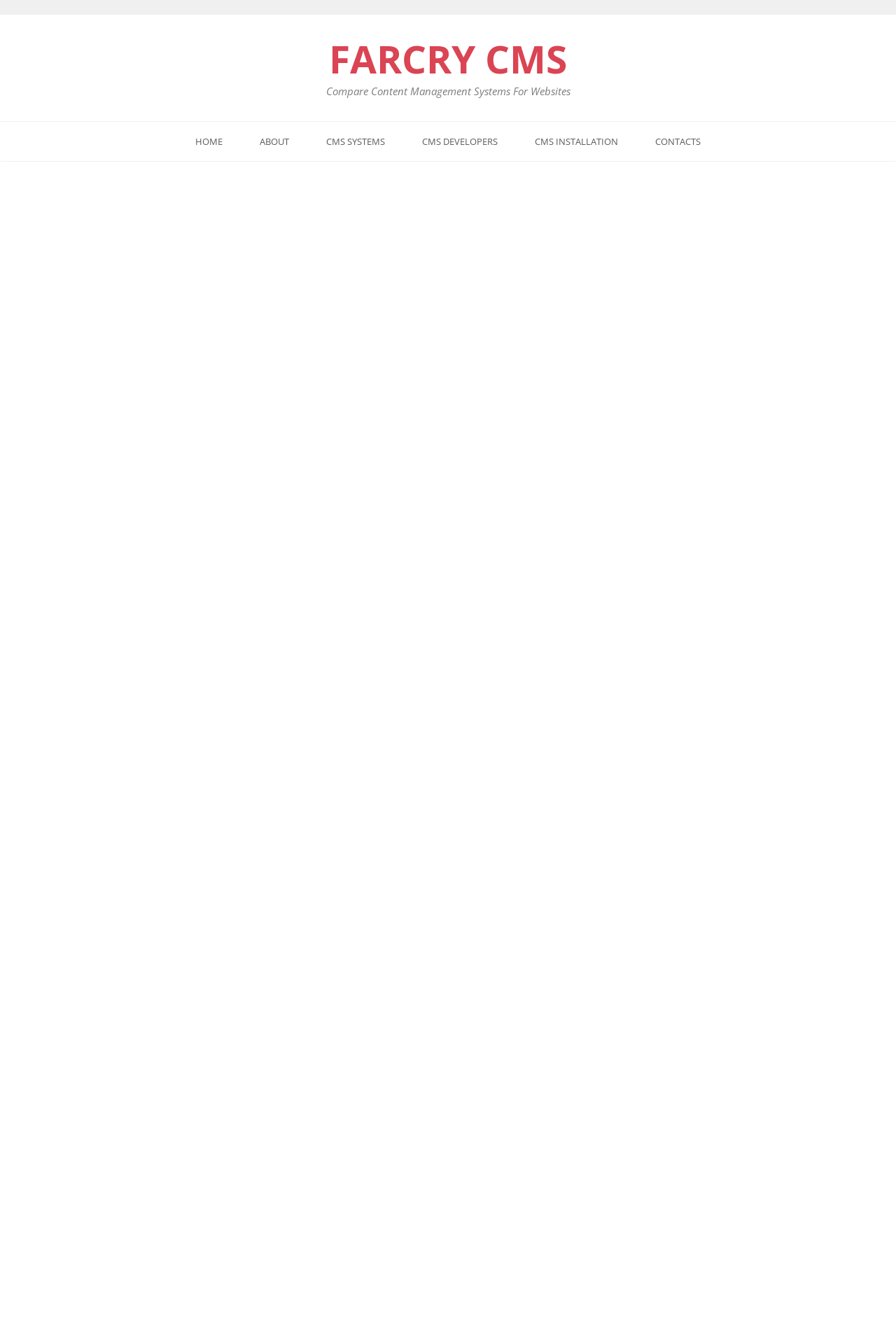Please answer the following question using a single word or phrase: What is the name of the CMS system?

FARCRY CMS